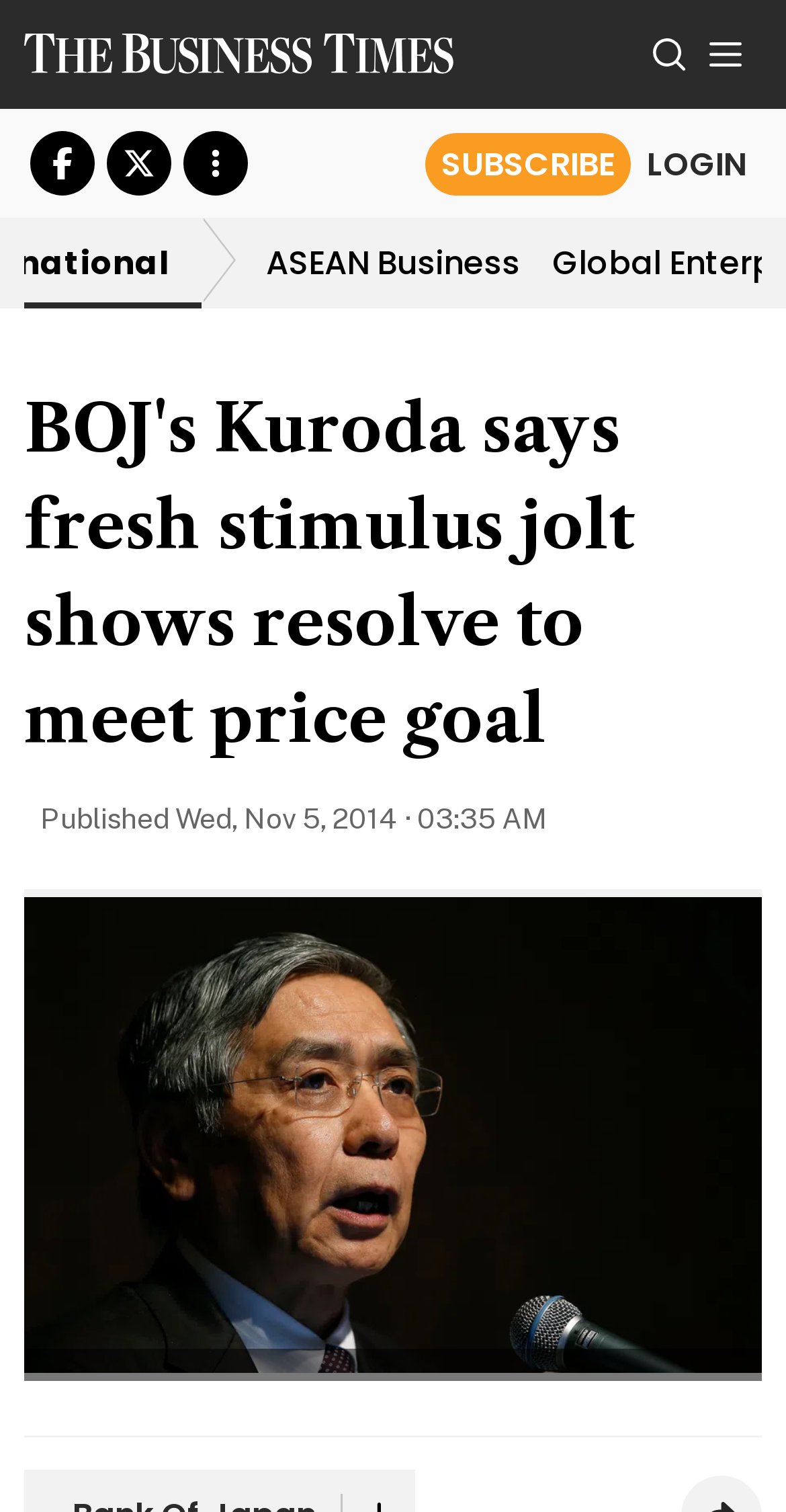Locate the bounding box coordinates of the element that needs to be clicked to carry out the instruction: "Expand the image". The coordinates should be given as four float numbers ranging from 0 to 1, i.e., [left, top, right, bottom].

[0.897, 0.606, 0.944, 0.63]